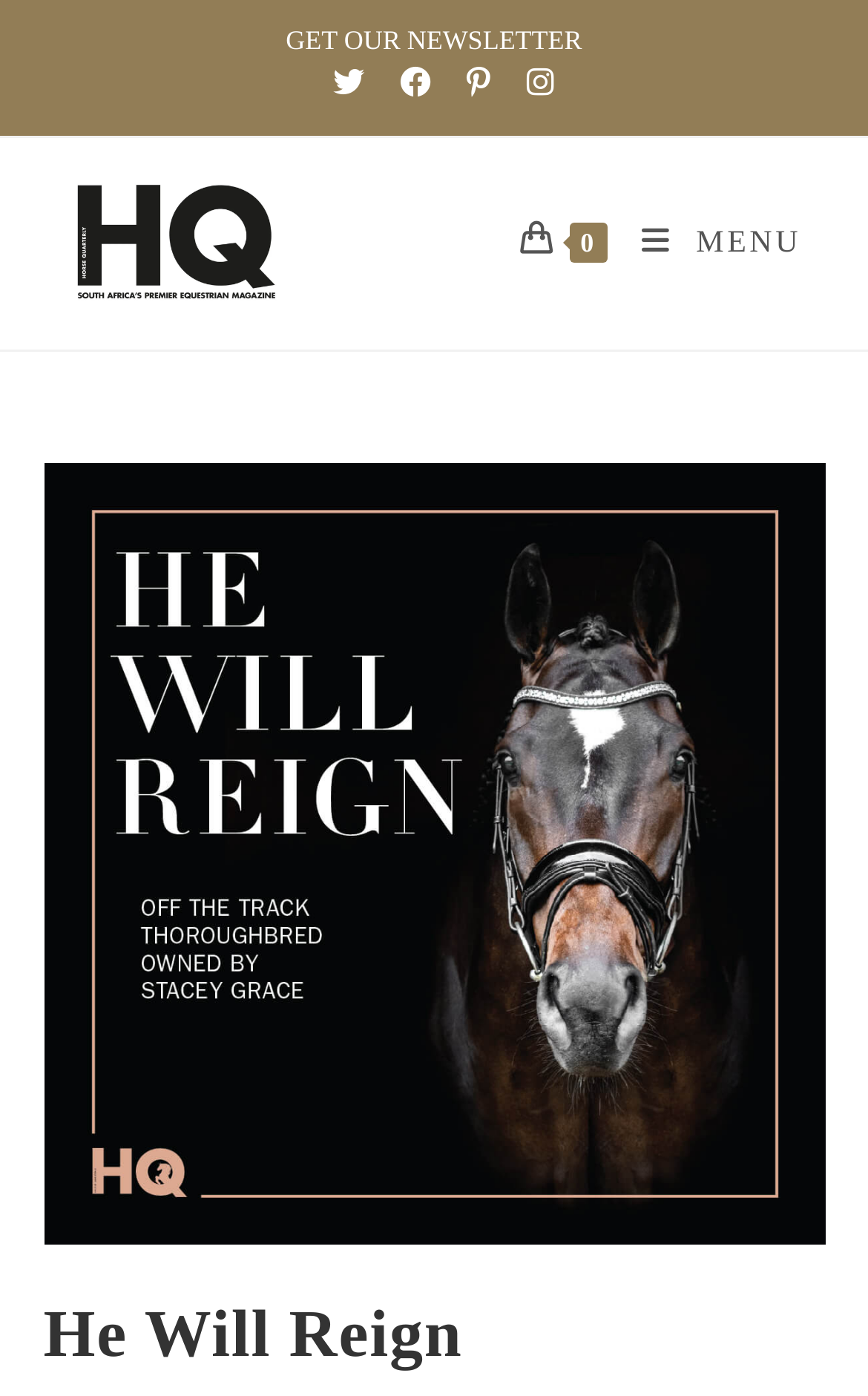Identify the headline of the webpage and generate its text content.

Off The Track Thoroughbred owned by Stacey Grace